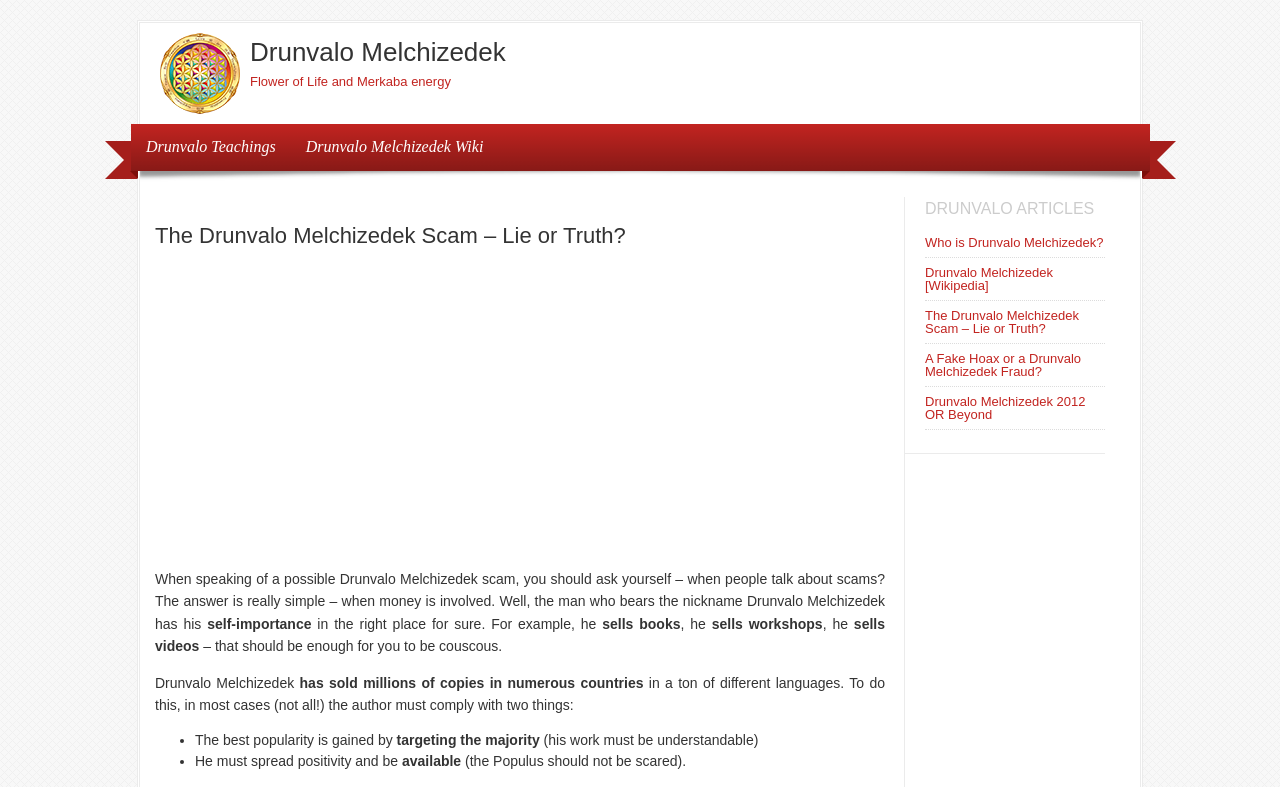Articulate a complete and detailed caption of the webpage elements.

This webpage is about Drunvalo Melchizedek, a spiritual teacher and author. At the top of the page, there is an image of Drunvalo Melchizedek, accompanied by a link with his name. Below the image, there is a brief description of the Flower of Life and Merkaba energy. 

To the left of the image, there are three links: "Drunvalo Teachings", "Drunvalo Melchizedek Wiki", and the title of the webpage "The Drunvalo Melchizedek Scam – Lie or Truth?" in a larger font. 

The main content of the webpage starts below the title, where the author discusses the possibility of a Drunvalo Melchizedek scam. The text explains that when people talk about scams, it usually involves money, and Drunvalo Melchizedek sells books, workshops, and videos. 

The text continues to discuss how Drunvalo Melchizedek has sold millions of copies of his books in many languages, and to achieve this, he must have gained popularity by targeting the majority and spreading positivity. 

At the bottom of the page, there is a section titled "DRUNVALO ARTICLES" with five links to related articles, including "Who is Drunvalo Melchizedek?", "Drunvalo Melchizedek [Wikipedia]", and others.